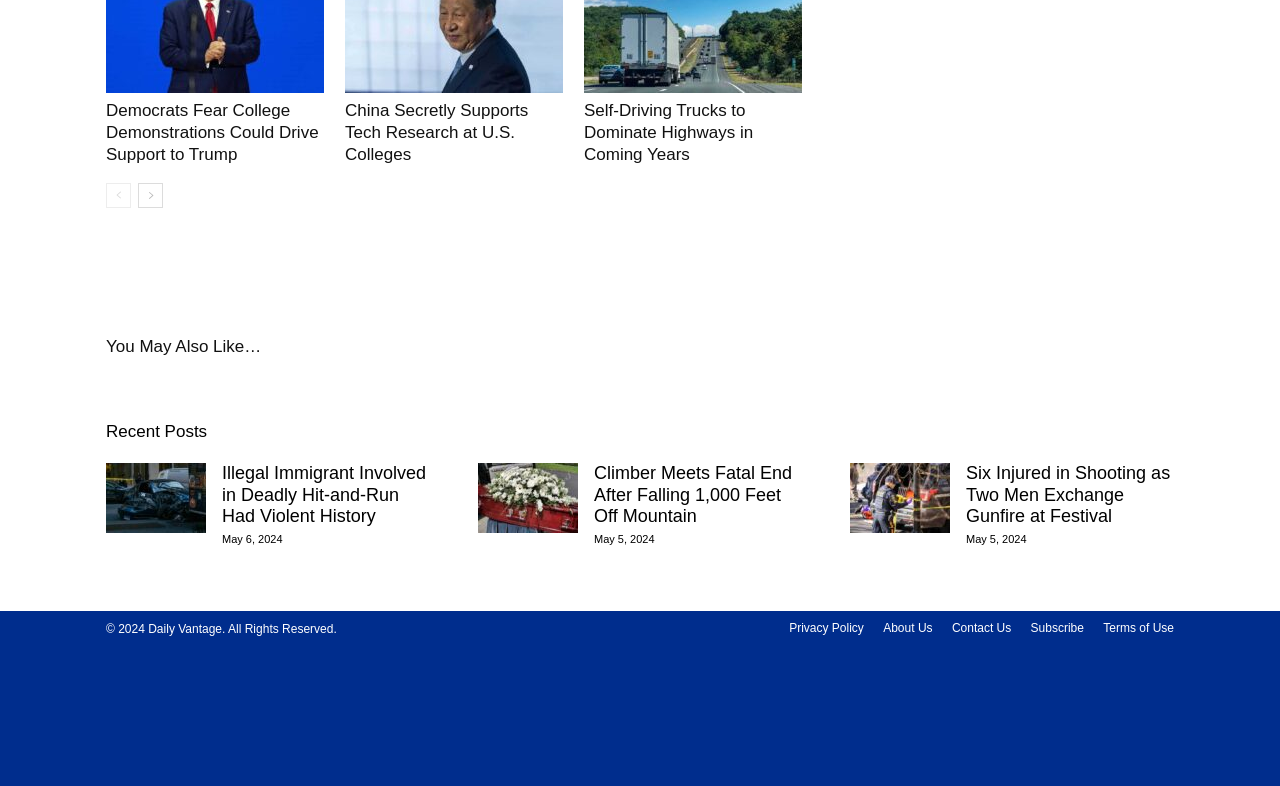Please find the bounding box coordinates of the element that needs to be clicked to perform the following instruction: "read the article 'Democrats Fear College Demonstrations Could Drive Support to Trump'". The bounding box coordinates should be four float numbers between 0 and 1, represented as [left, top, right, bottom].

[0.083, 0.127, 0.253, 0.211]